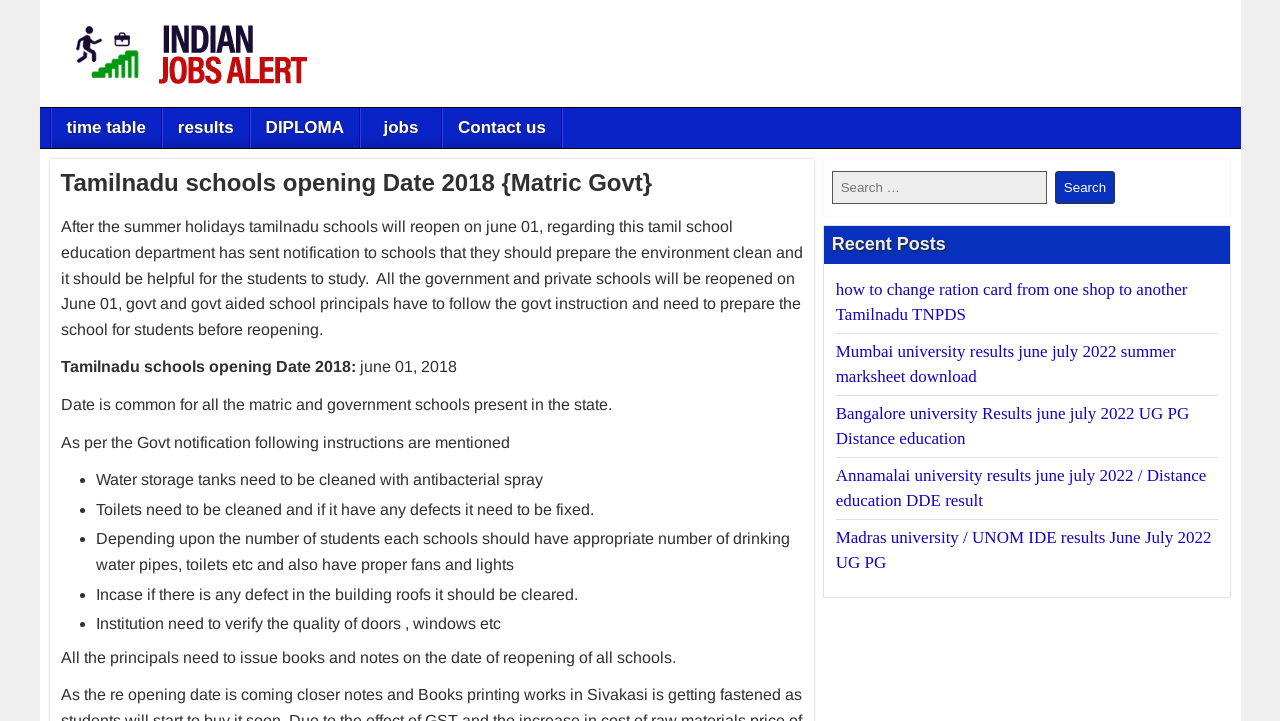What is the reopening date of Tamilnadu schools?
Using the image, give a concise answer in the form of a single word or short phrase.

June 01, 2018